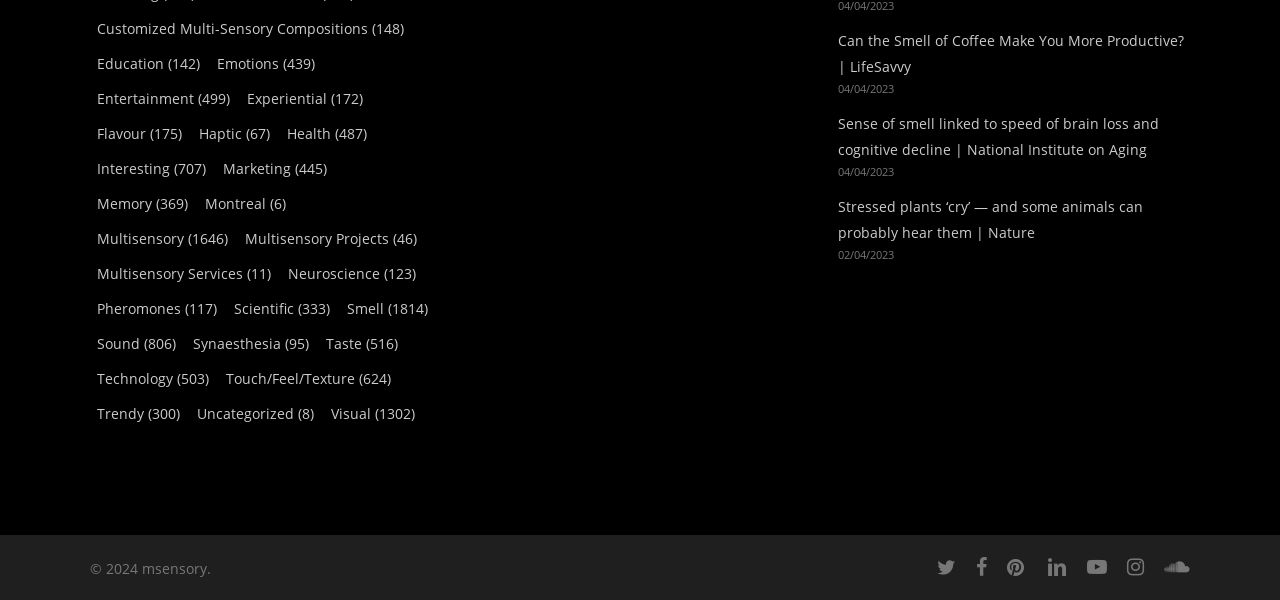Provide the bounding box coordinates for the UI element described in this sentence: "Technology (503)". The coordinates should be four float values between 0 and 1, i.e., [left, top, right, bottom].

[0.07, 0.605, 0.169, 0.658]